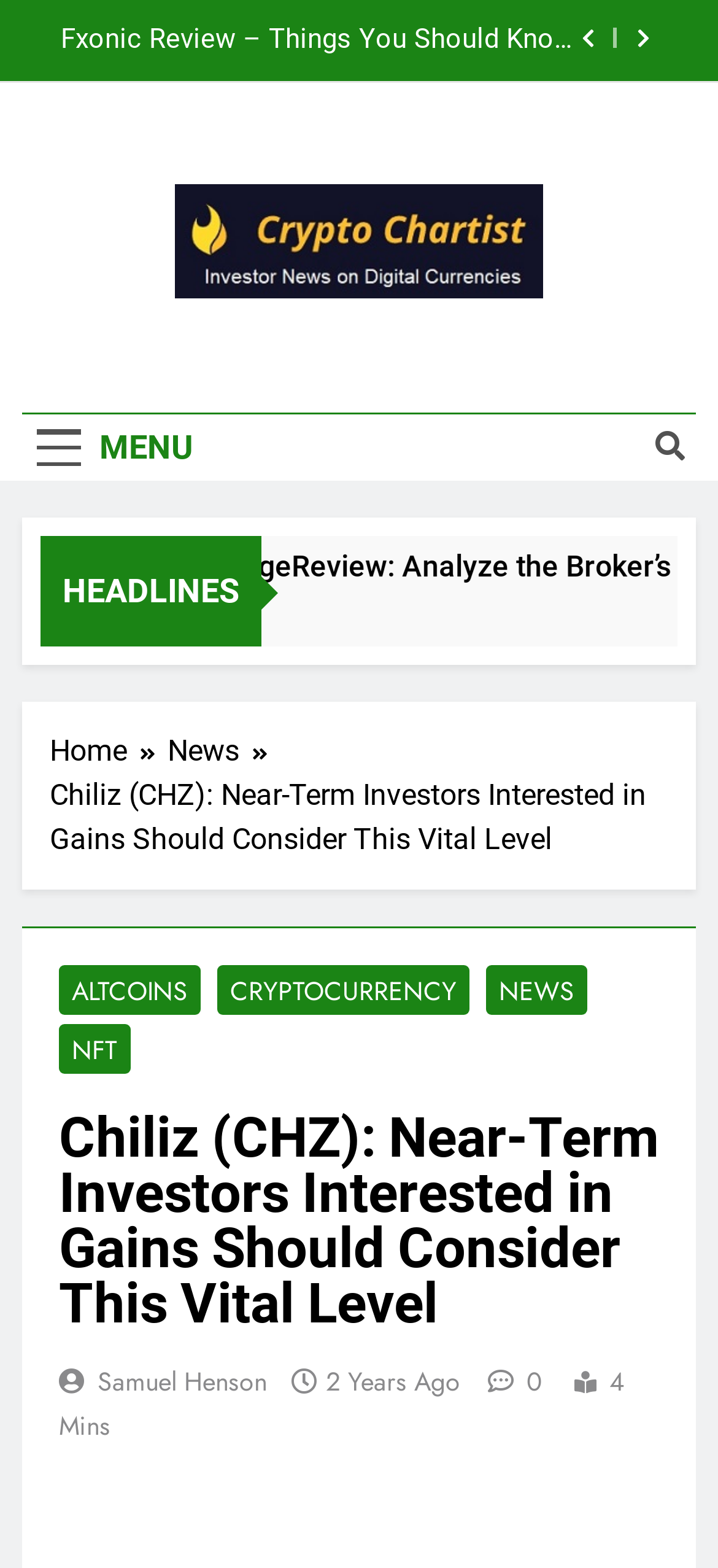Find the bounding box coordinates for the area that must be clicked to perform this action: "View the article by Samuel Henson".

[0.136, 0.869, 0.372, 0.893]